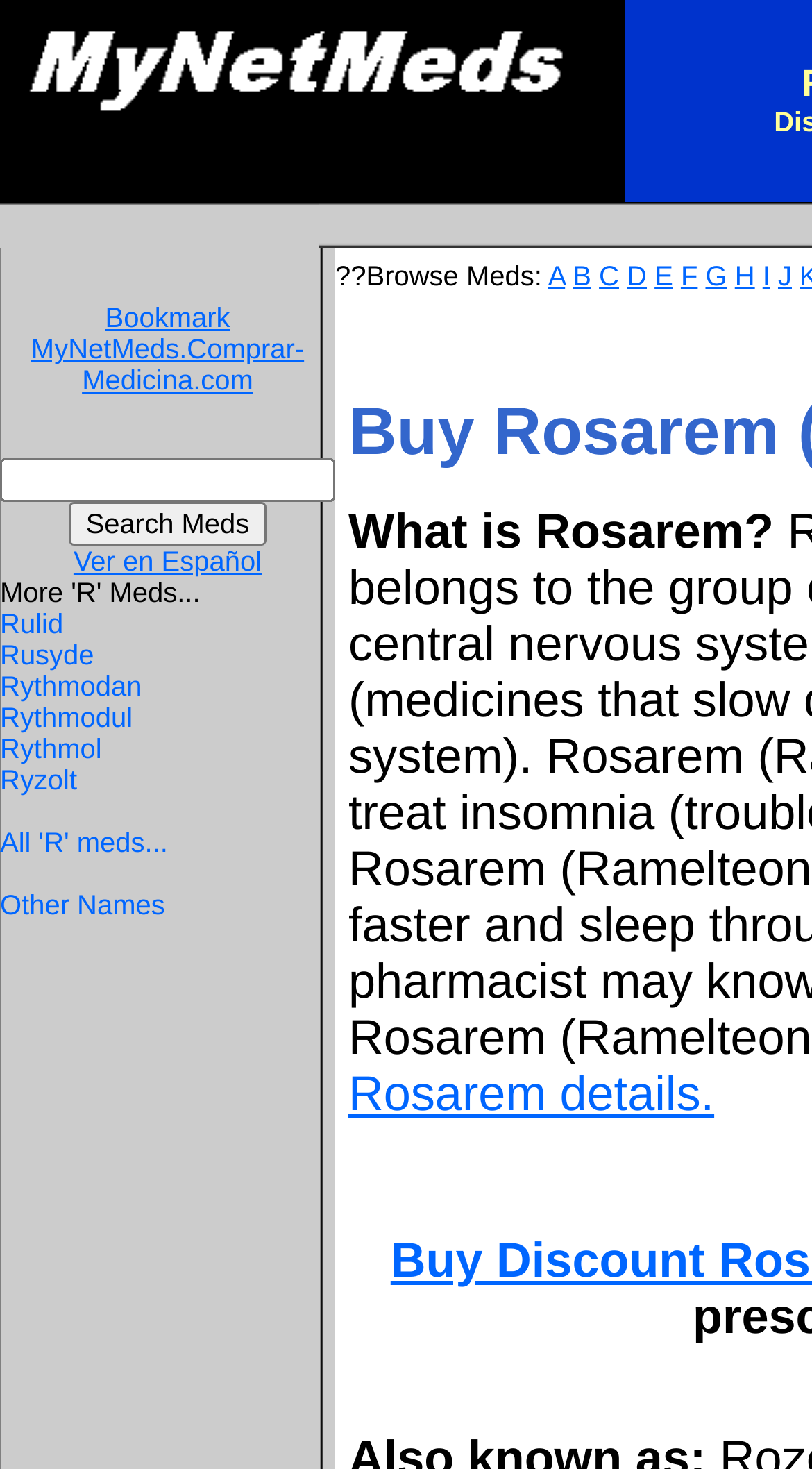Please mark the clickable region by giving the bounding box coordinates needed to complete this instruction: "Search for medications".

[0.085, 0.342, 0.328, 0.372]